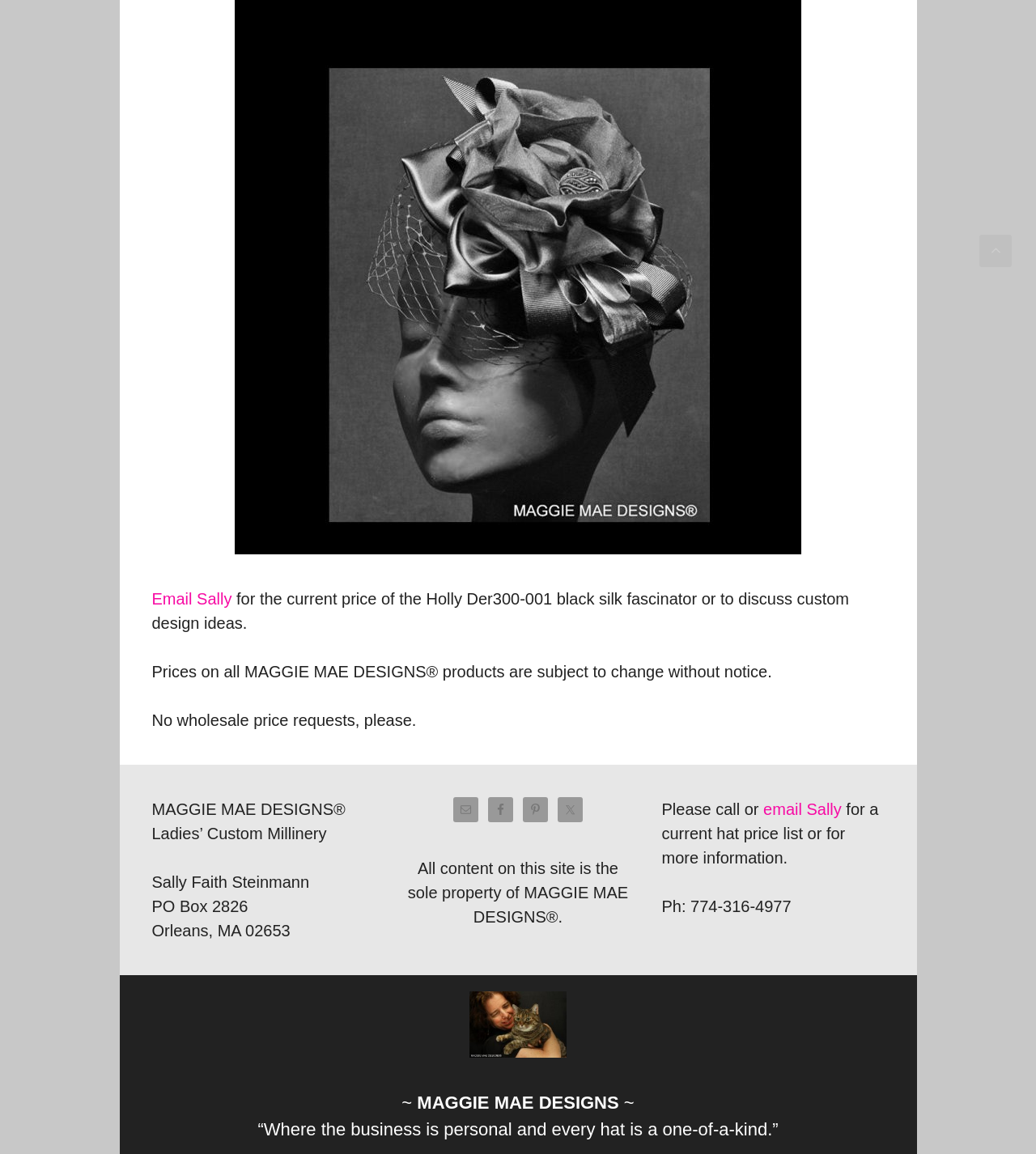Please answer the following question using a single word or phrase: 
What is the name of the designer?

Sally Faith Steinmann